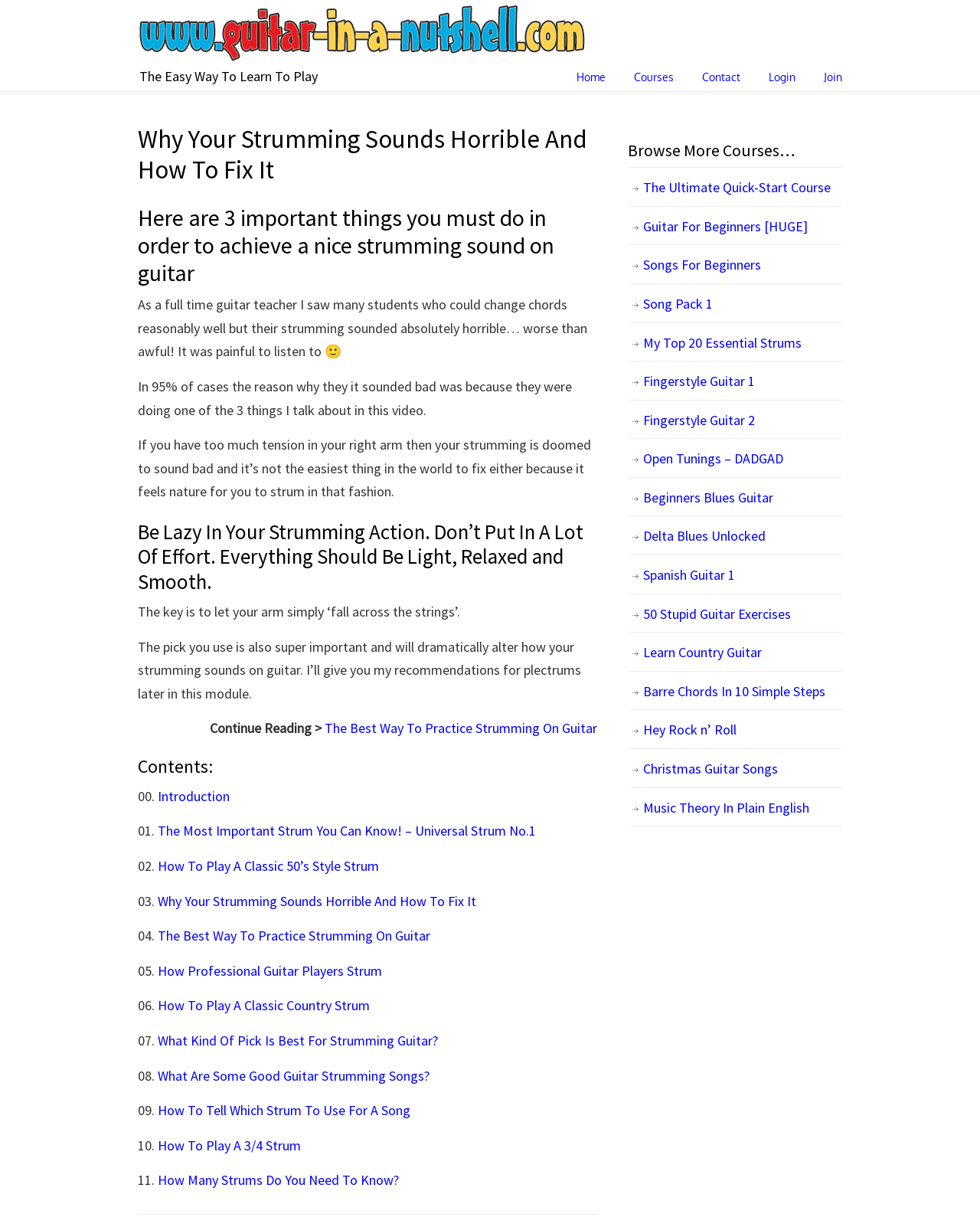Based on the visual content of the image, answer the question thoroughly: What is the importance of the pick used for strumming?

The webpage mentions that the pick used for strumming is 'super important' and will 'dramatically alter how your strumming sounds on guitar', indicating that the choice of pick has a significant impact on the sound produced.